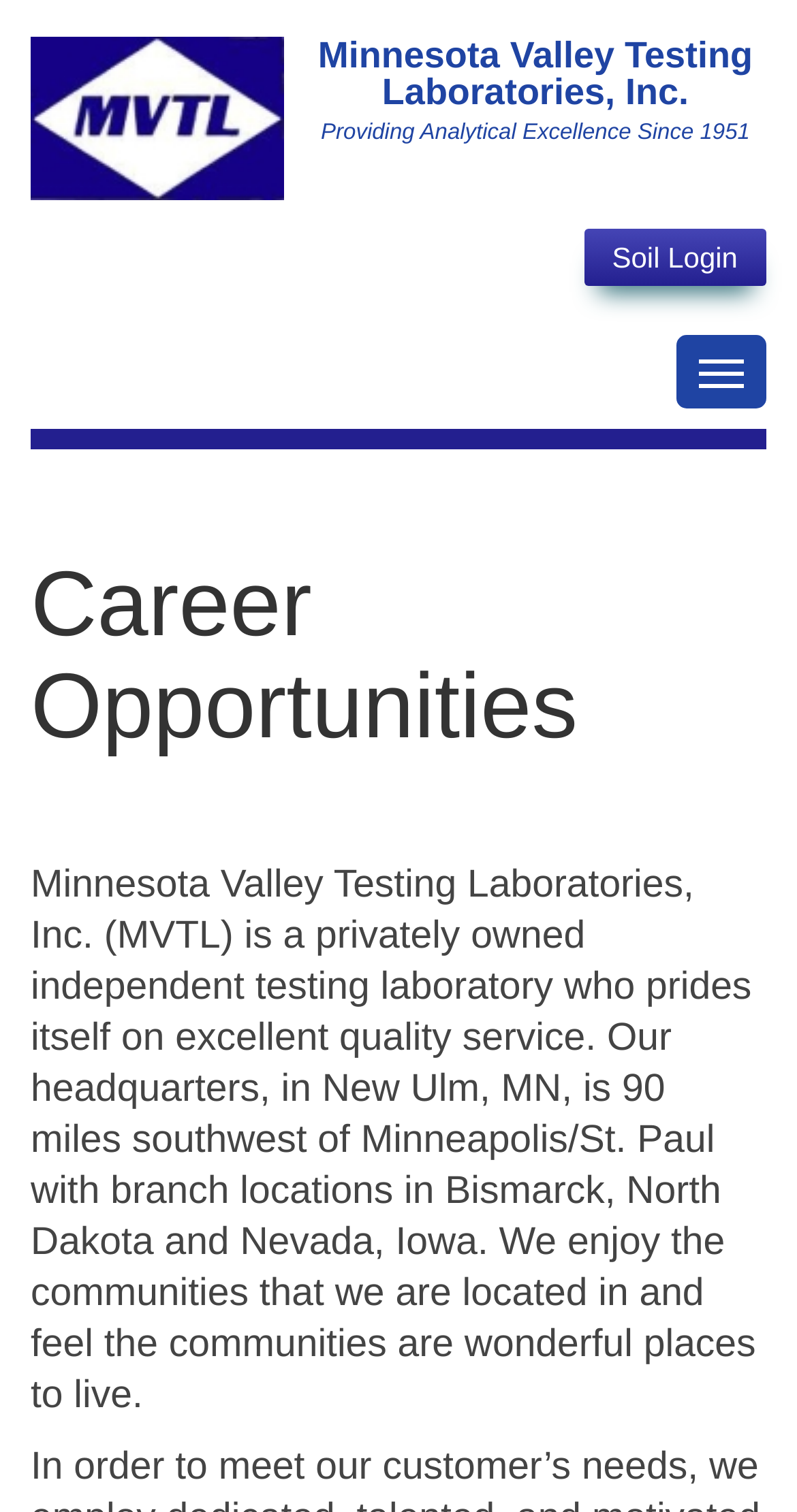What is the focus of MVTL's services?
Please answer the question with as much detail and depth as you can.

The focus of MVTL's services can be inferred from the StaticText element which describes the company. It mentions that MVTL prides itself on 'excellent quality service' and 'analytical excellence', implying that the company's services are focused on providing high-quality analytical testing.